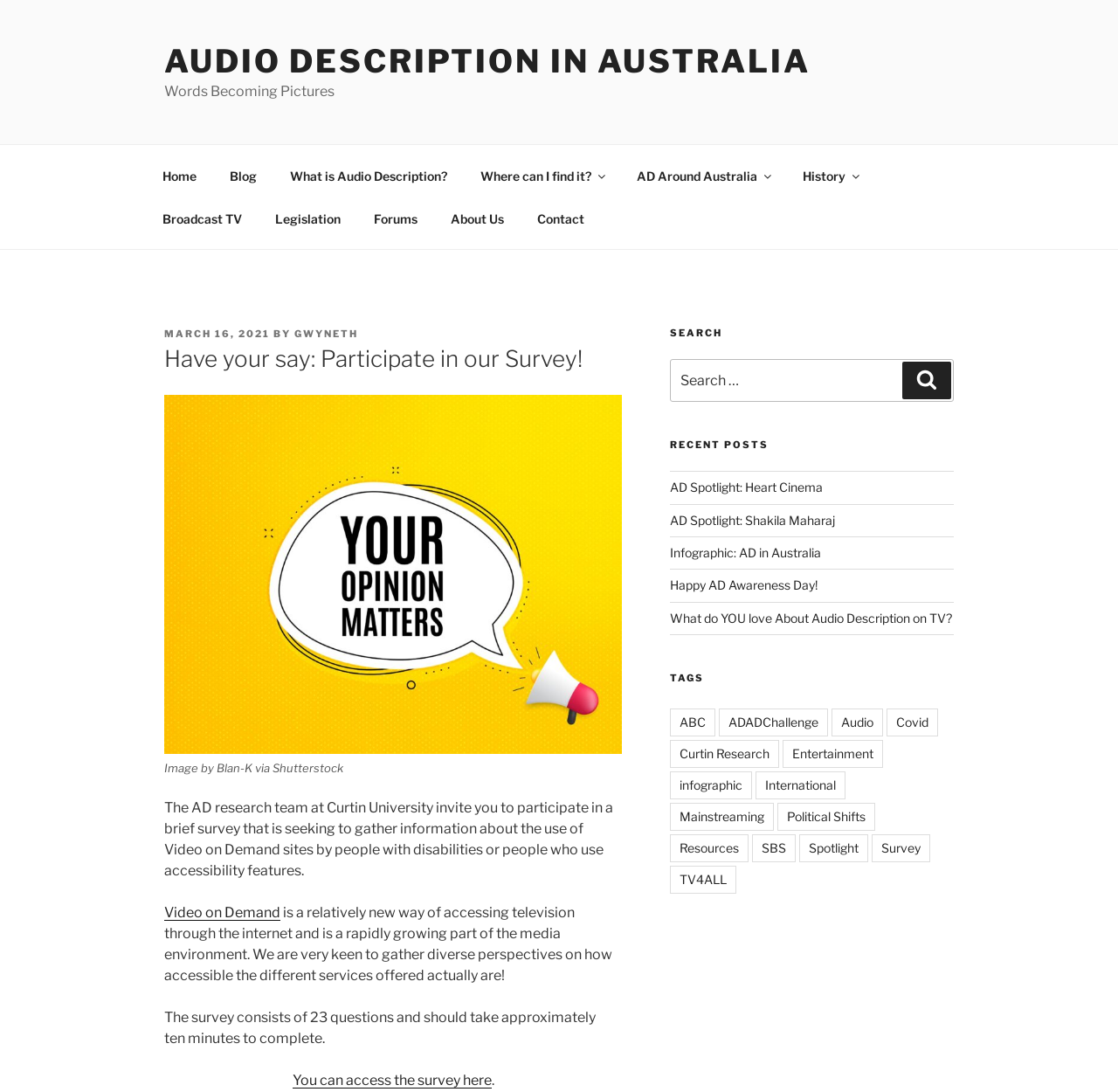Find the bounding box coordinates of the area to click in order to follow the instruction: "Read the 'AD Spotlight: Heart Cinema' post".

[0.599, 0.439, 0.736, 0.453]